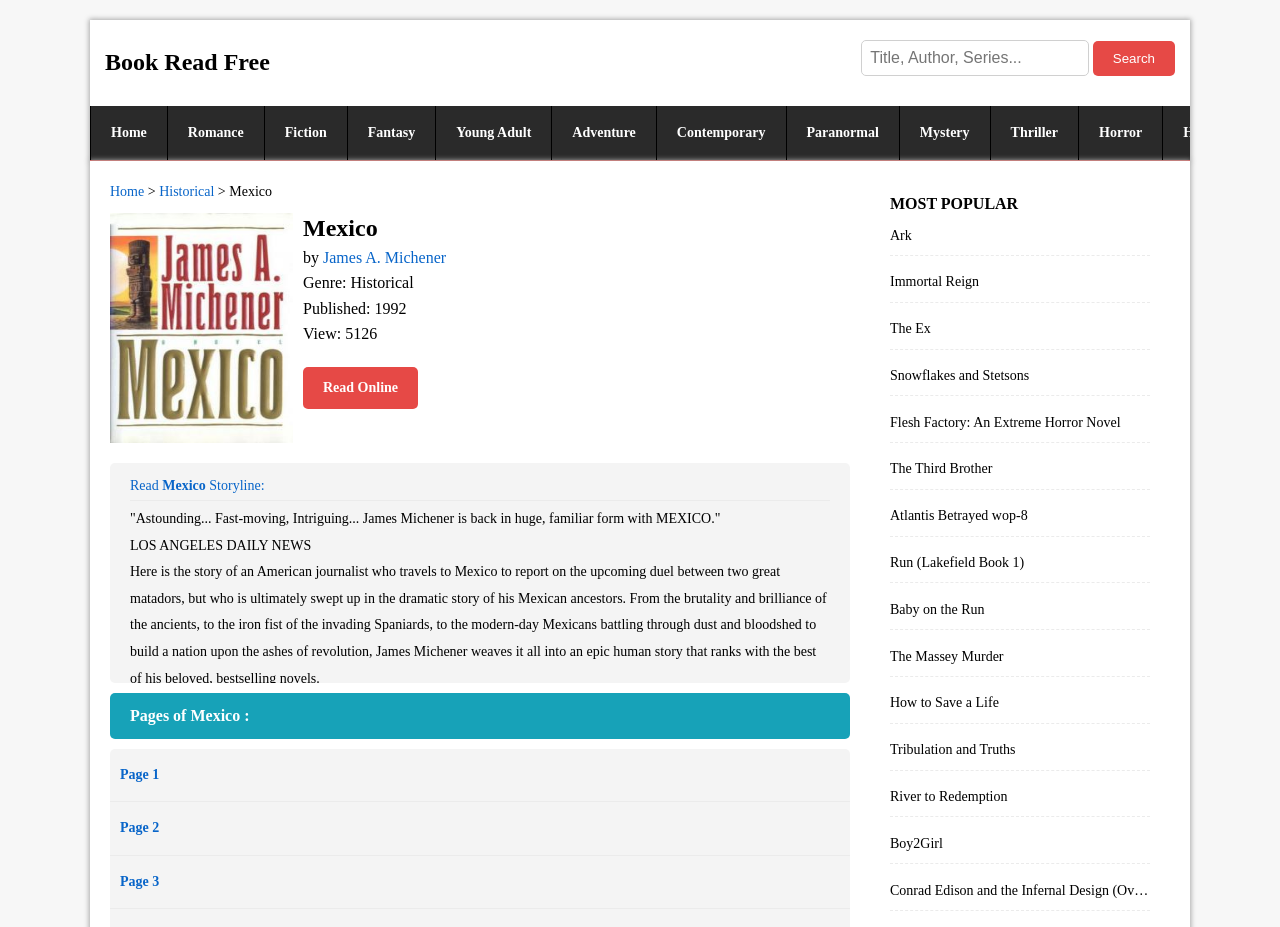Using the information in the image, give a comprehensive answer to the question: 
What is the first page of the book?

The first page of the book can be found in the link element with OCR text 'Page 1' at coordinates [0.086, 0.808, 0.68, 0.866].